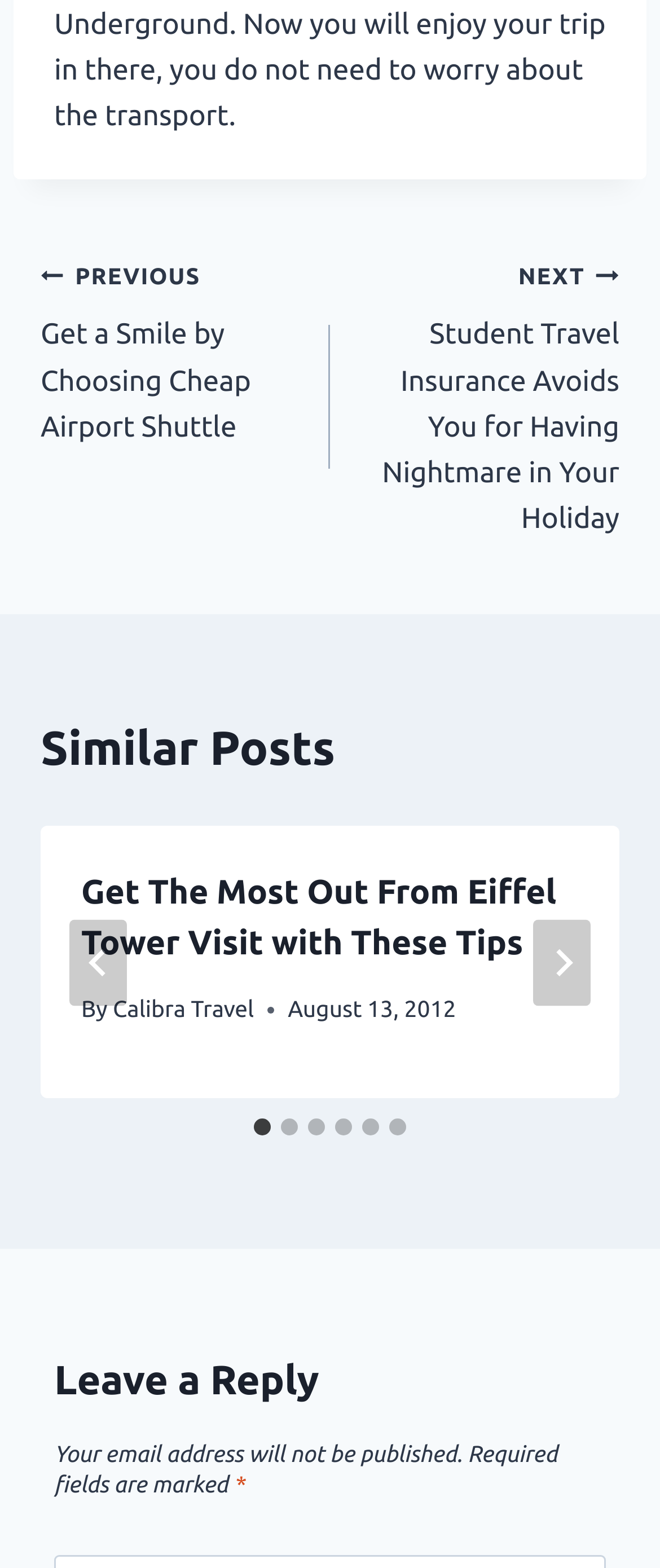Please identify the bounding box coordinates of the region to click in order to complete the given instruction: "View bills". The coordinates should be four float numbers between 0 and 1, i.e., [left, top, right, bottom].

None